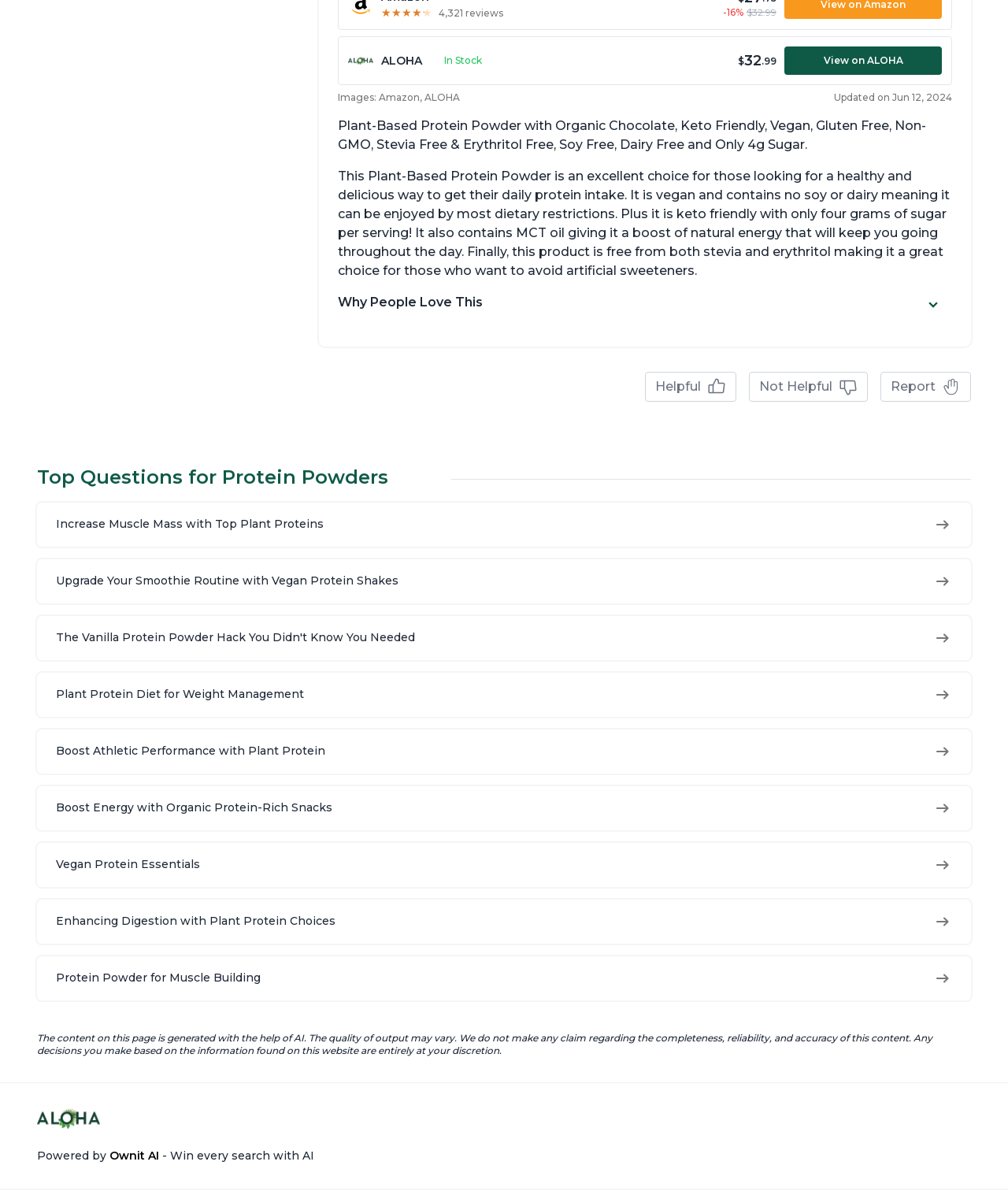Provide the bounding box coordinates for the area that should be clicked to complete the instruction: "View on ALOHA".

[0.335, 0.03, 0.945, 0.071]